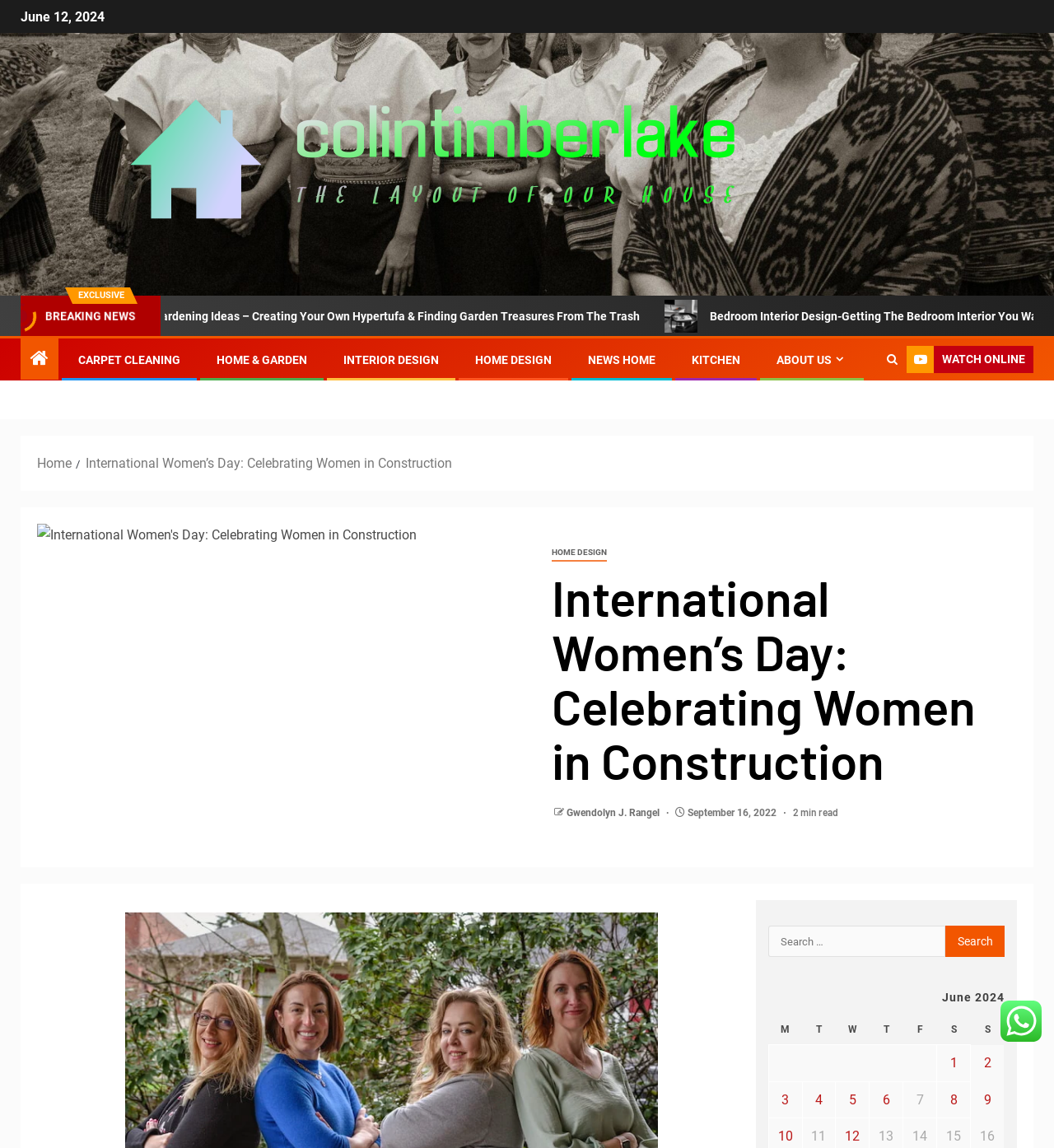Identify the bounding box coordinates for the region of the element that should be clicked to carry out the instruction: "Click on the 'WATCH ONLINE' button". The bounding box coordinates should be four float numbers between 0 and 1, i.e., [left, top, right, bottom].

[0.86, 0.301, 0.98, 0.325]